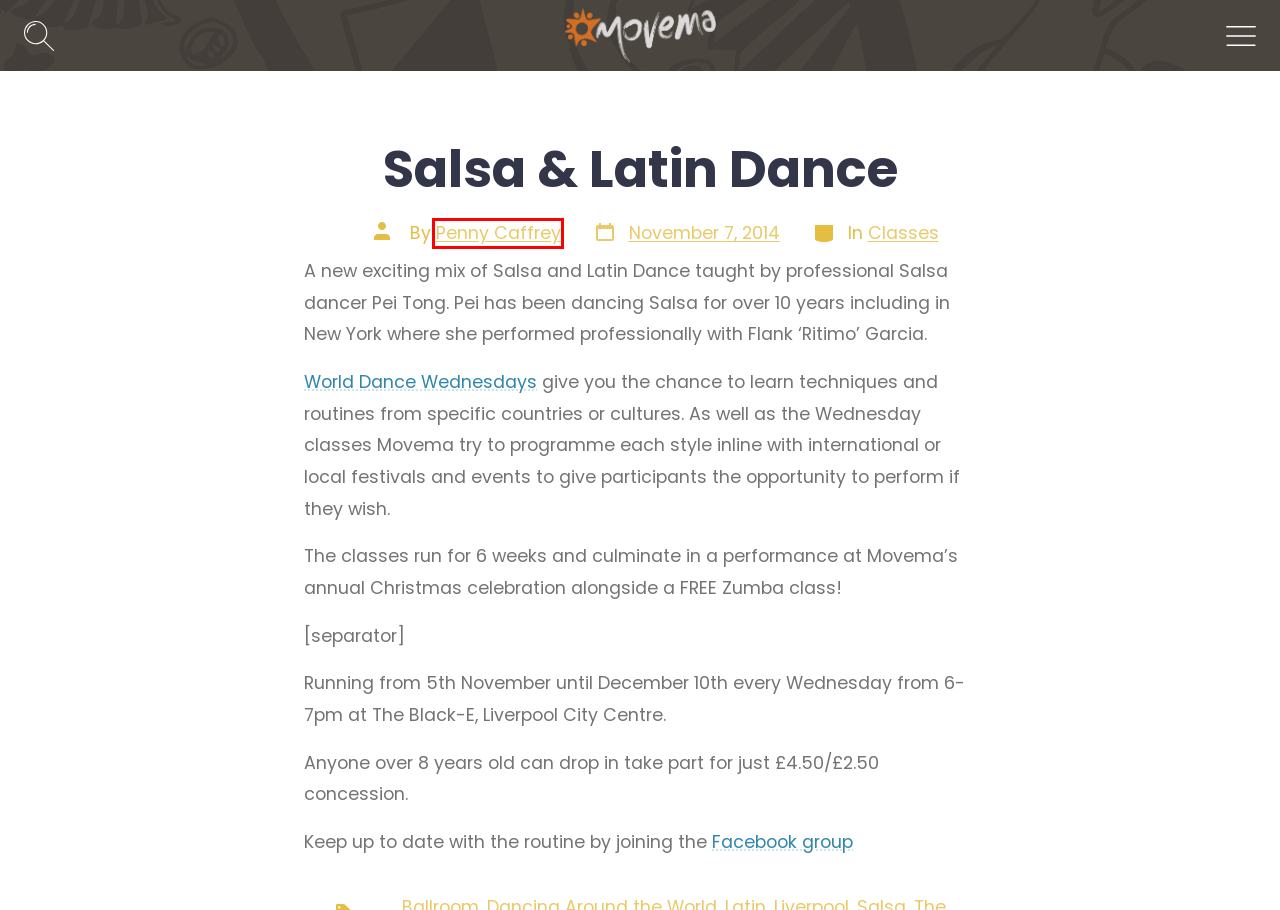Review the screenshot of a webpage containing a red bounding box around an element. Select the description that best matches the new webpage after clicking the highlighted element. The options are:
A. Policies and Strategies - Movema
B. About Movema - Movema
C. Meet The Team - Movema
D. Classes Archives - Movema
E. Creative Productions - Movema
F. Dancing Around the World Archives - Movema
G. Salsa Archives - Movema
H. Penny Caffrey, Author at Movema

H